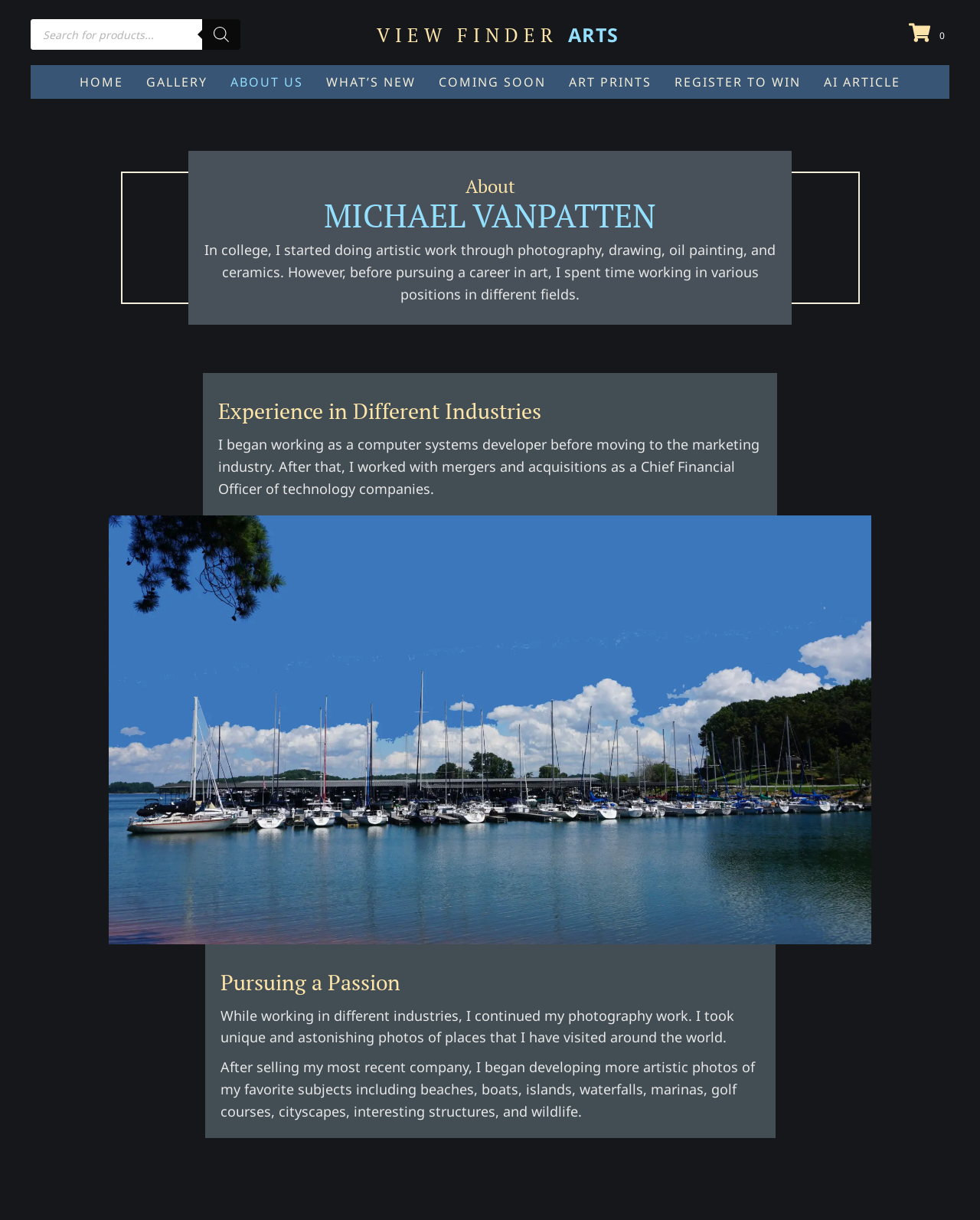How many links are in the navigation menu?
Provide an in-depth and detailed answer to the question.

I found the answer by counting the number of link elements under the navigation element 'Header', which are 'HOME', 'GALLERY', 'ABOUT US', 'WHAT’S NEW', 'COMING SOON', 'ART PRINTS', 'REGISTER TO WIN', and 'AI ARTICLE'.